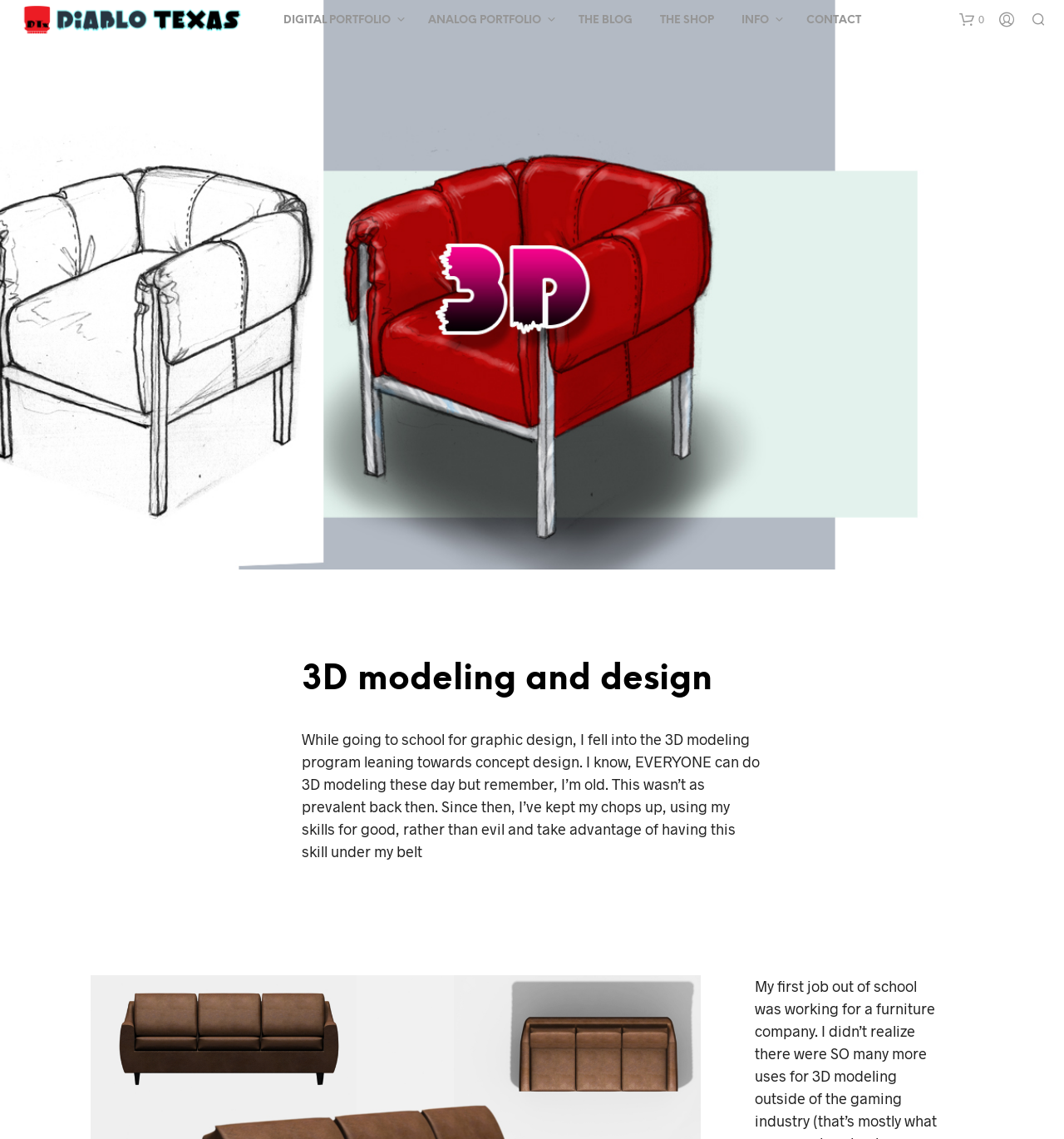Locate the UI element described as follows: "0". Return the bounding box coordinates as four float numbers between 0 and 1 in the order [left, top, right, bottom].

[0.902, 0.01, 0.925, 0.024]